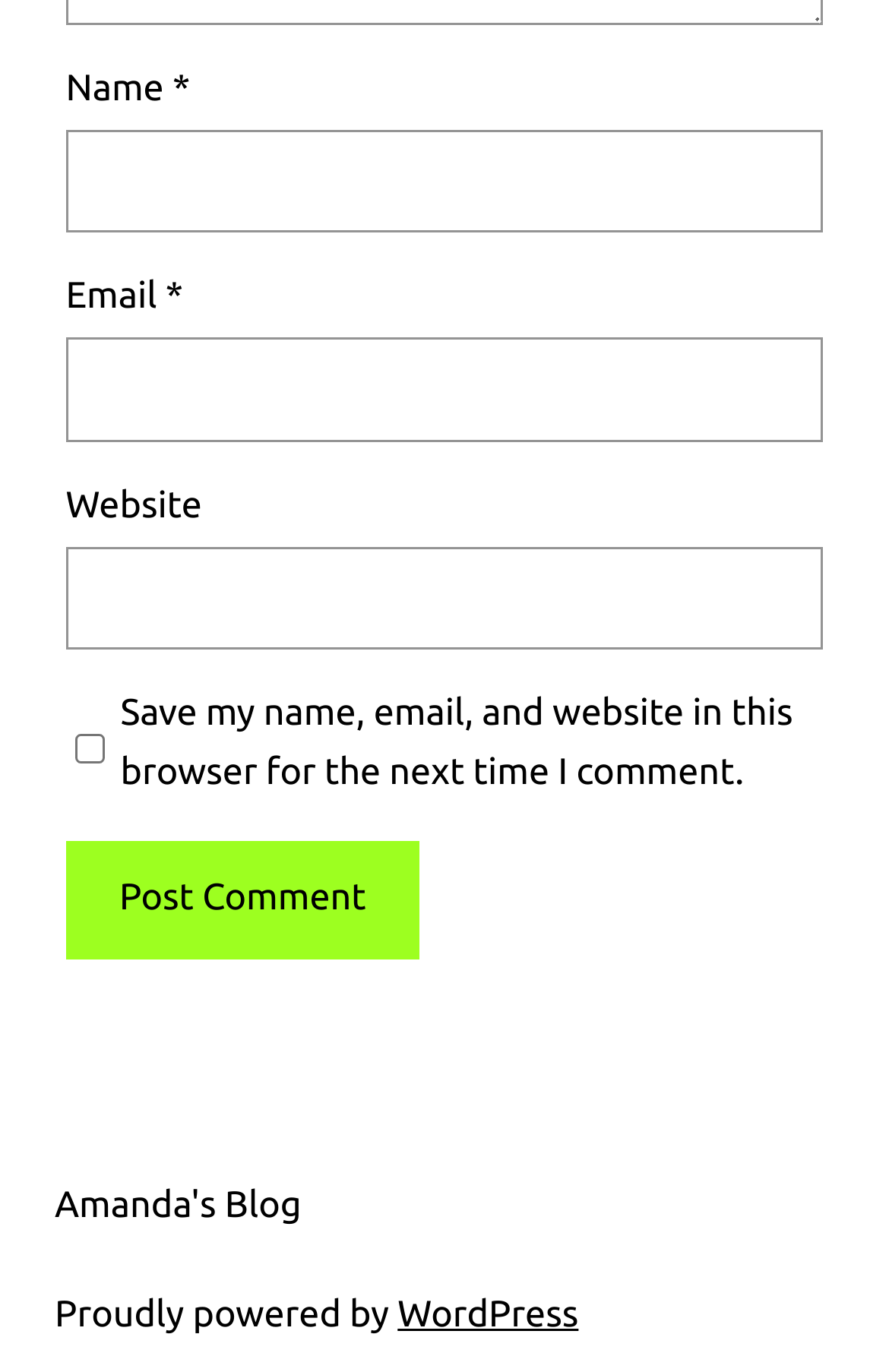Locate the bounding box of the UI element with the following description: "WordPress".

[0.447, 0.943, 0.651, 0.973]